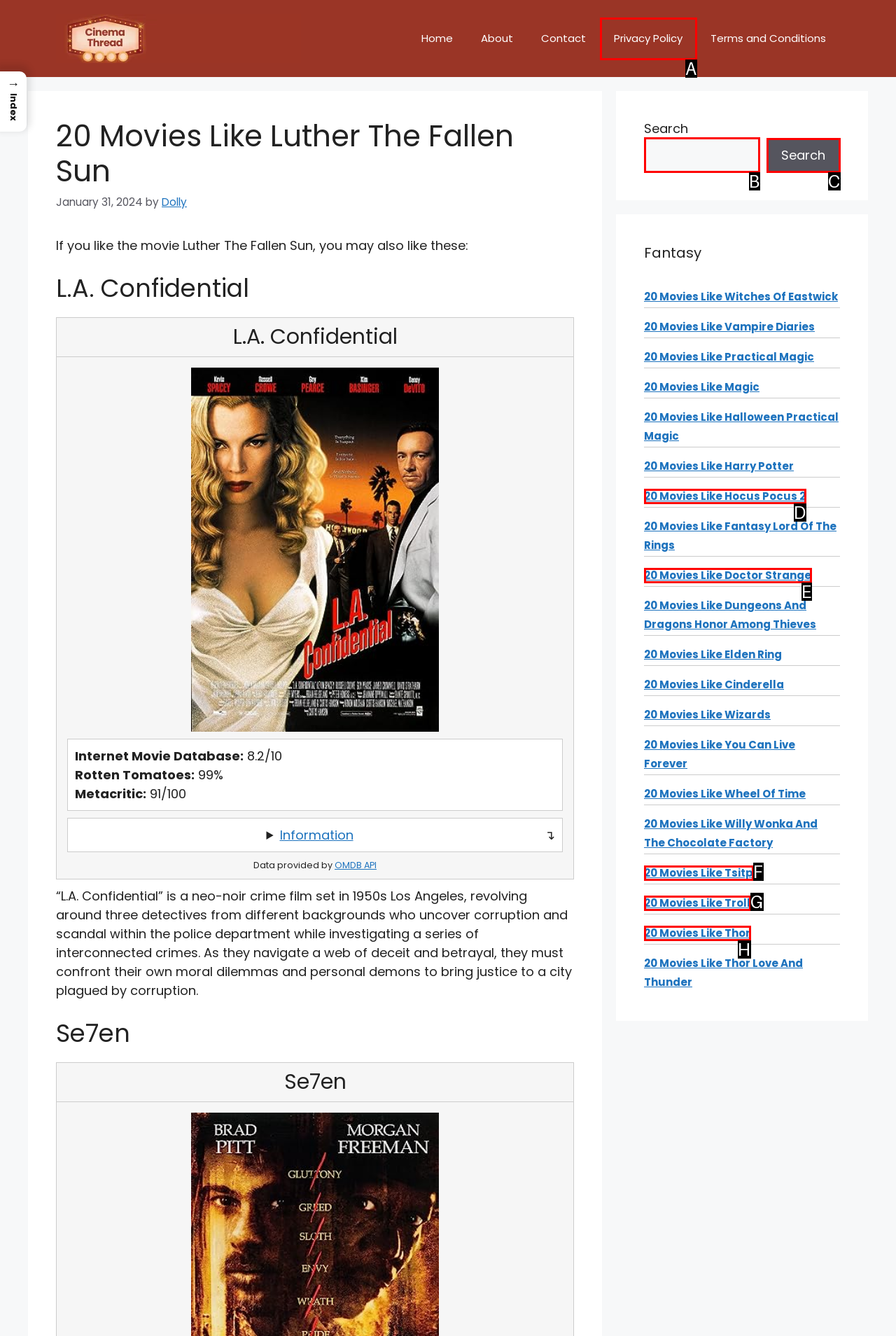Based on the task: Search for articles, which UI element should be clicked? Answer with the letter that corresponds to the correct option from the choices given.

None